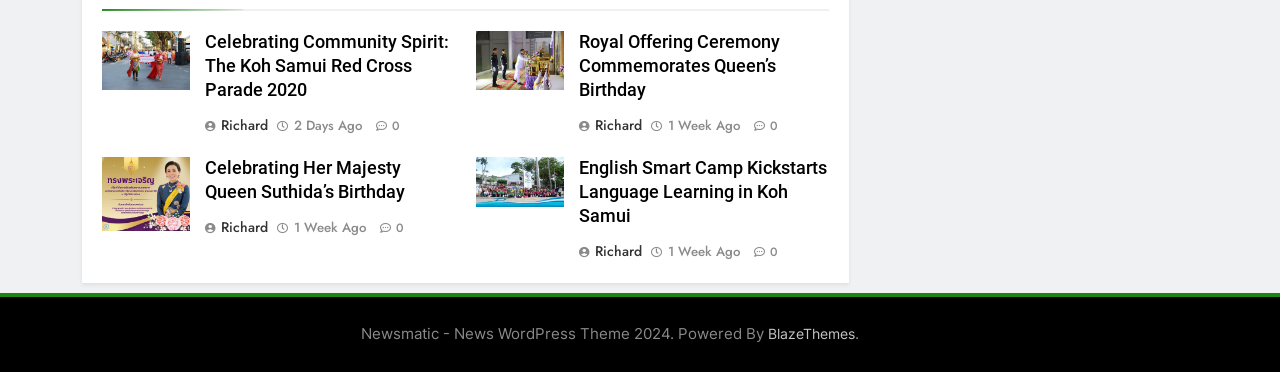Select the bounding box coordinates of the element I need to click to carry out the following instruction: "Check the time of Royal Offering Ceremony".

[0.522, 0.312, 0.578, 0.363]